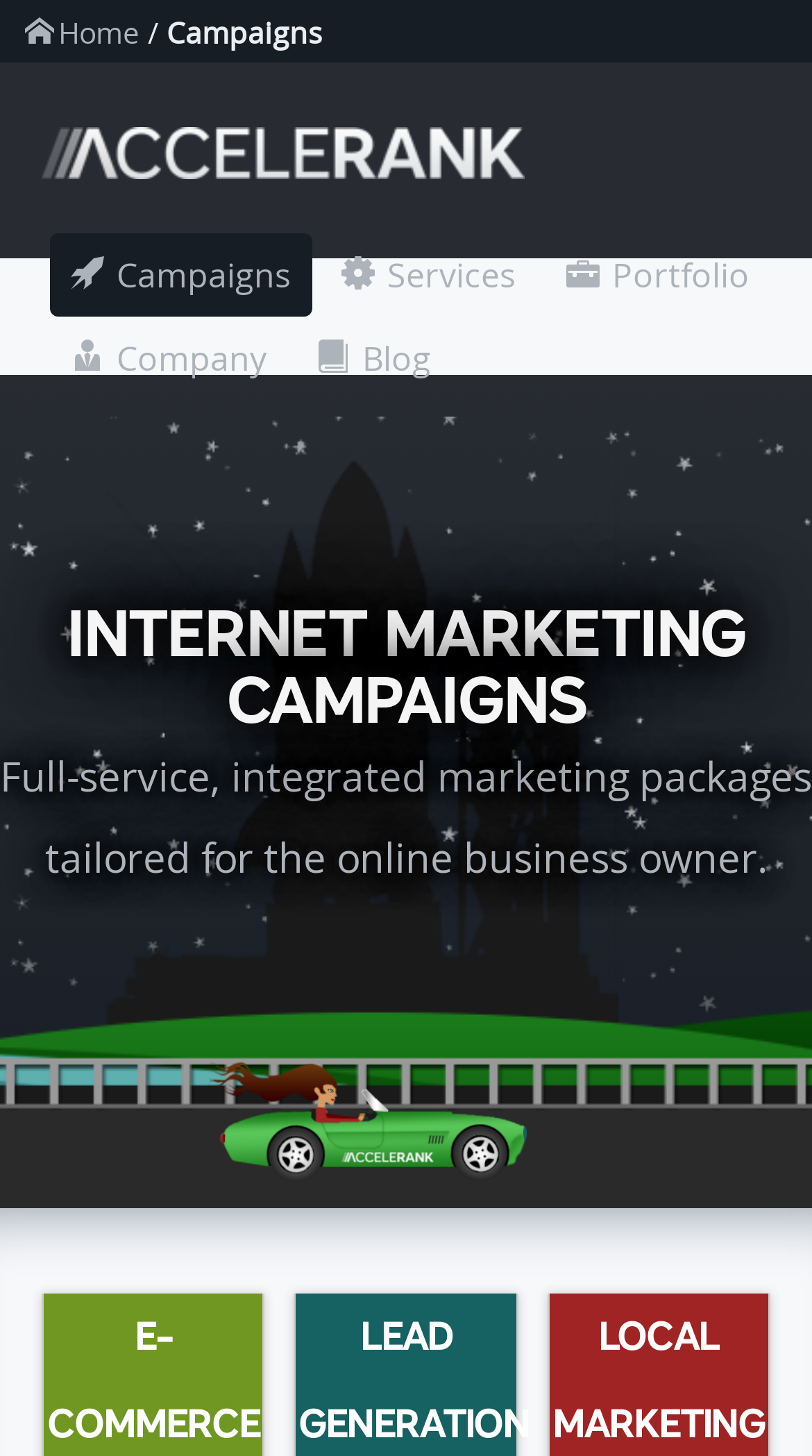How many main navigation links are there?
Utilize the image to construct a detailed and well-explained answer.

The main navigation links can be found in the top-middle section of the webpage. There are six links: 'Home', 'Campaigns', 'Services', 'Portfolio', 'Company', and 'Blog'. These links are represented by icons and text, and are arranged horizontally.